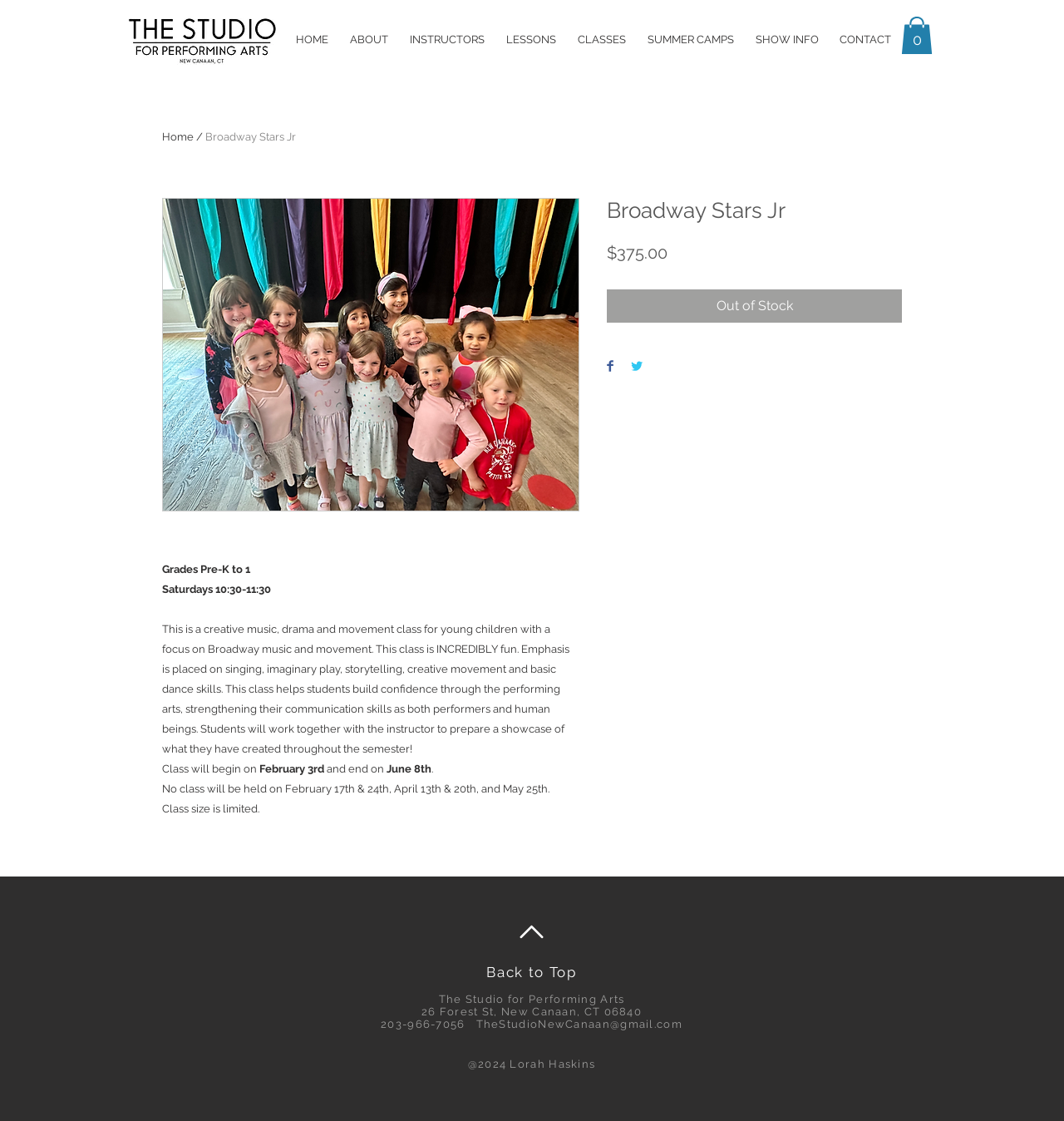What is the name of the studio offering the Broadway Stars Jr class?
Please utilize the information in the image to give a detailed response to the question.

The name of the studio offering the Broadway Stars Jr class can be found at the bottom of the webpage, which states 'The Studio for Performing Arts' as the studio's name. This is the studio that is offering the Broadway Stars Jr class.